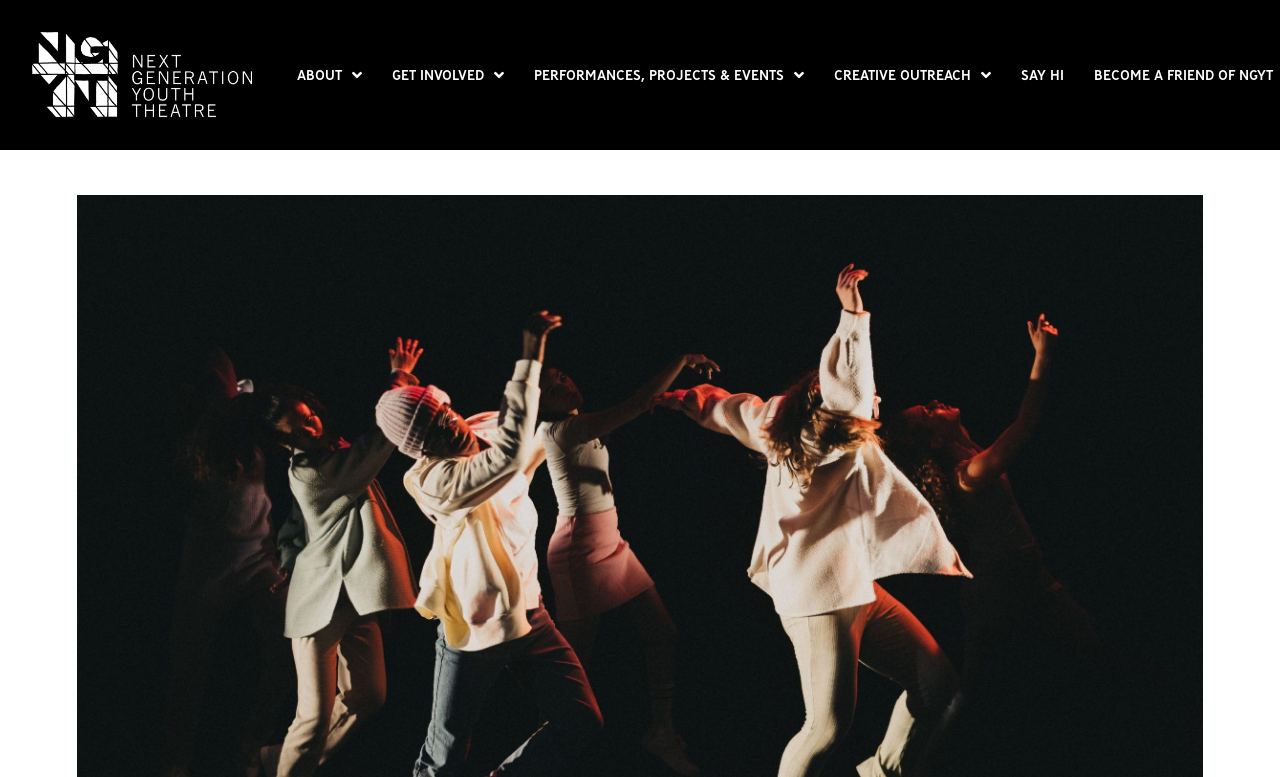What is the logo of NGYT?
Answer the question with just one word or phrase using the image.

NGYT logo